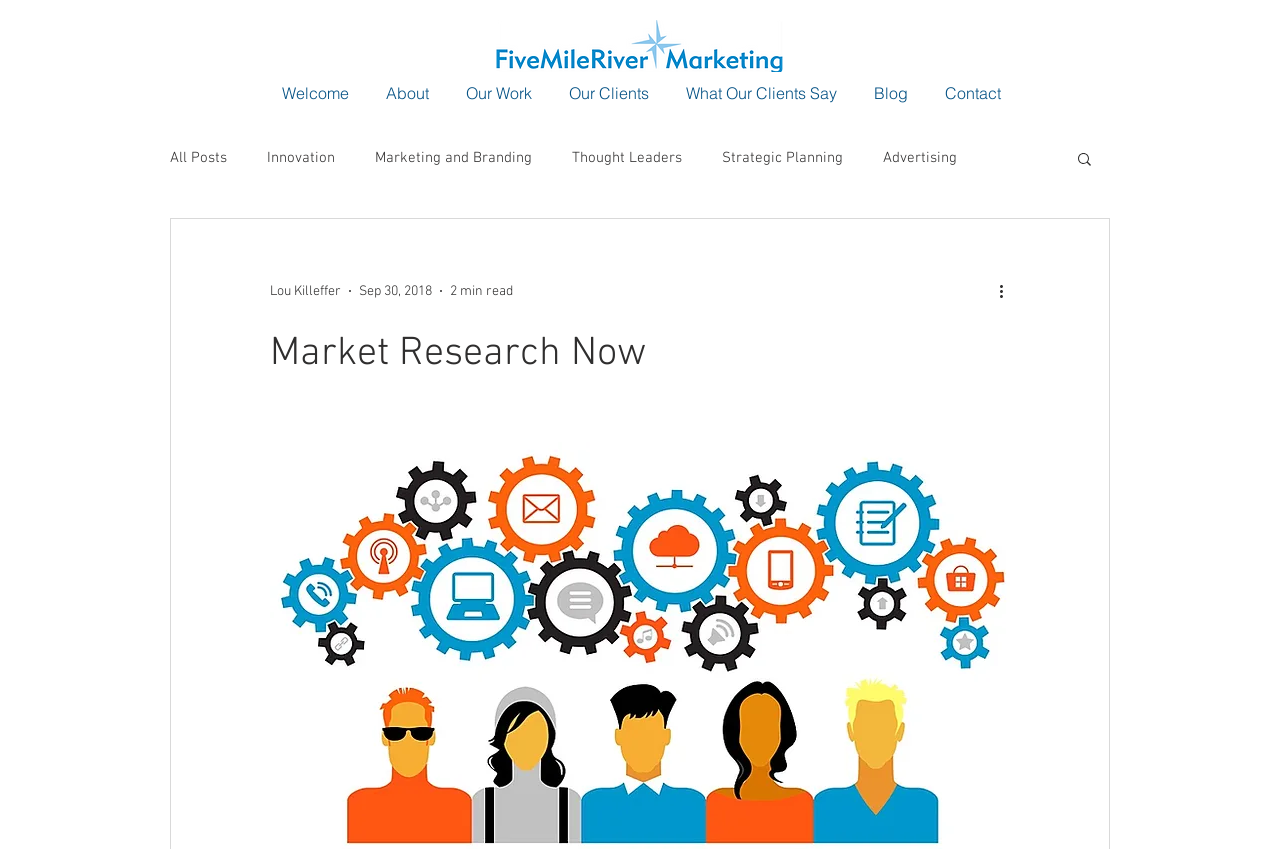Identify the bounding box coordinates of the element to click to follow this instruction: 'search for something'. Ensure the coordinates are four float values between 0 and 1, provided as [left, top, right, bottom].

[0.84, 0.177, 0.855, 0.201]